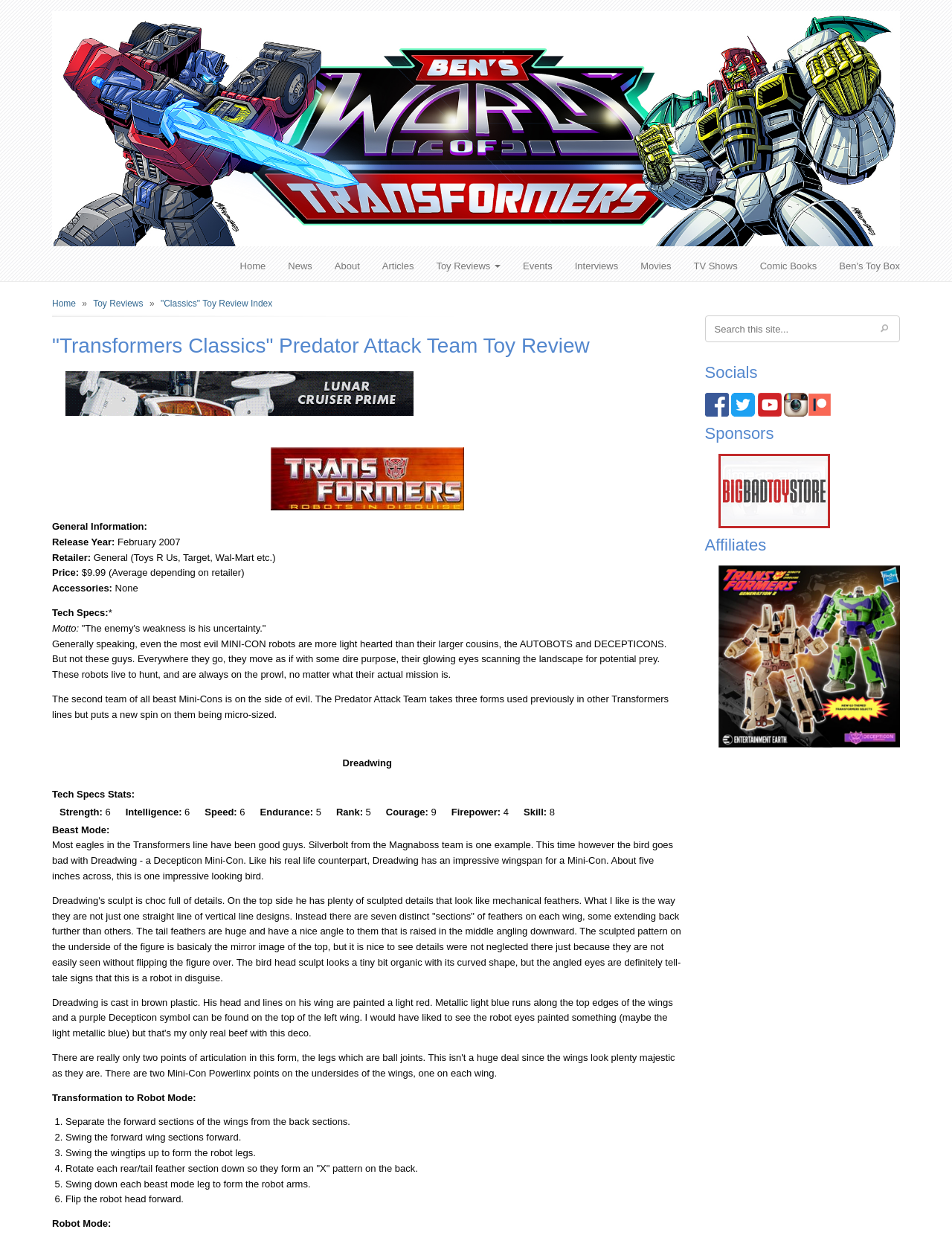What is the motto of the Mini-Con robots?
Based on the image, give a concise answer in the form of a single word or short phrase.

The enemy's weakness is his uncertainty.